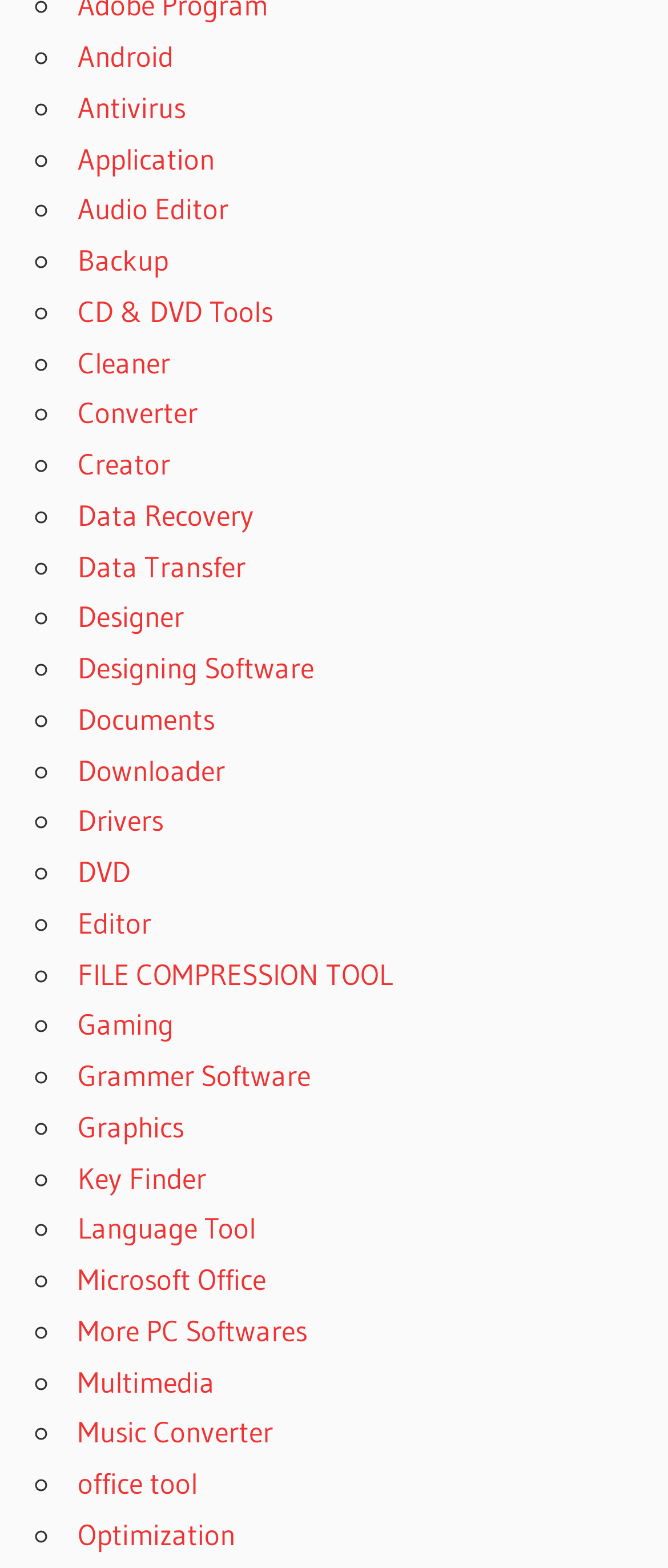What is the first software category listed?
Please use the visual content to give a single word or phrase answer.

Android